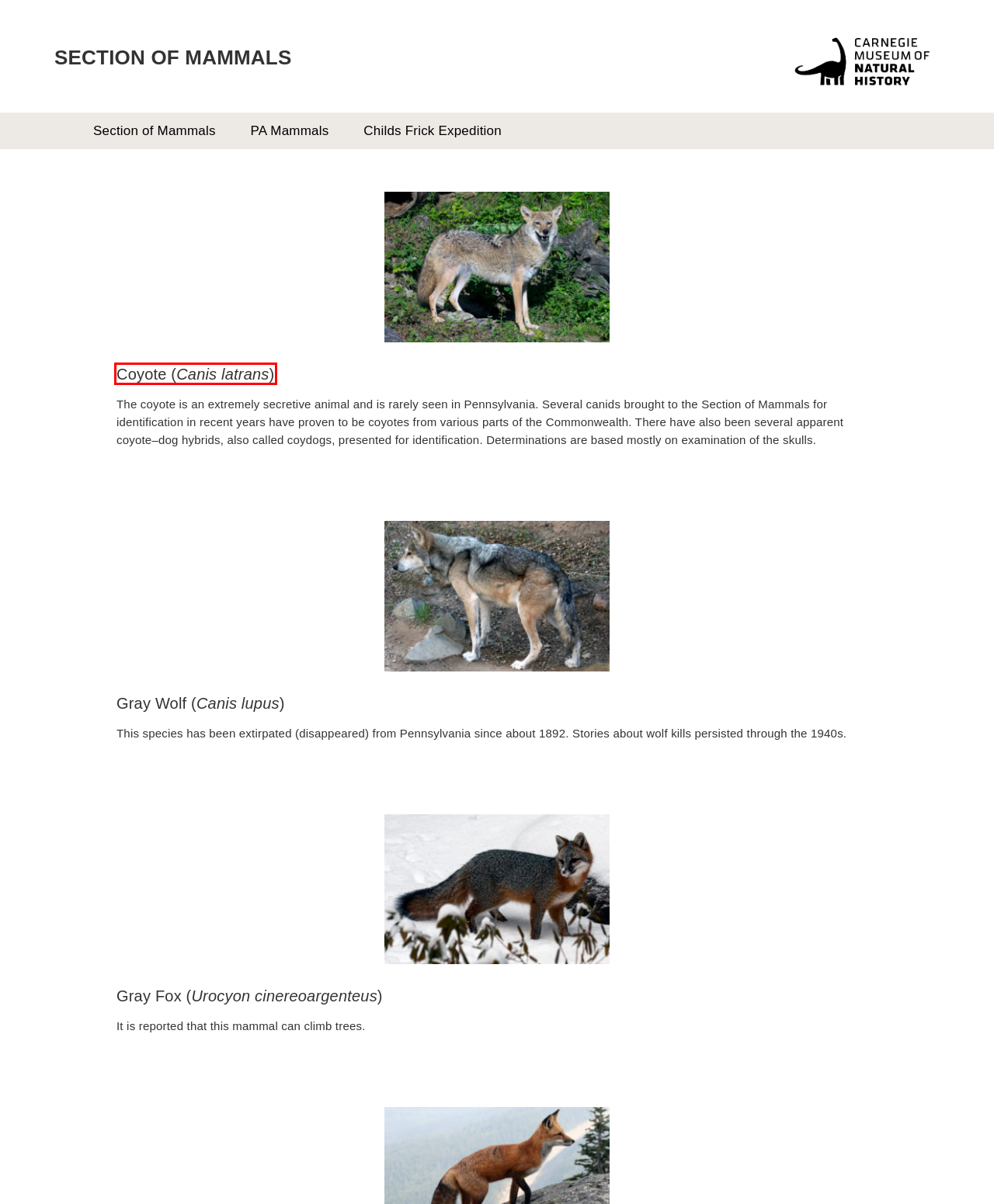Given a screenshot of a webpage featuring a red bounding box, identify the best matching webpage description for the new page after the element within the red box is clicked. Here are the options:
A. Coyote (Canis latrans)
B. Gray Wolf (Canis lupus)
C. Childs Frick Abyssinian Expedition
D. Section of Mammals – Carnegie Museum of Natural History
E. Carnegie Museum of Natural History – One of the Four Carnegie Museums of Pittsburgh
F. PA Mammals
G. Gray Fox (Urocyon cinereoargenteus)
H. Mammals (Mammalogy)

A